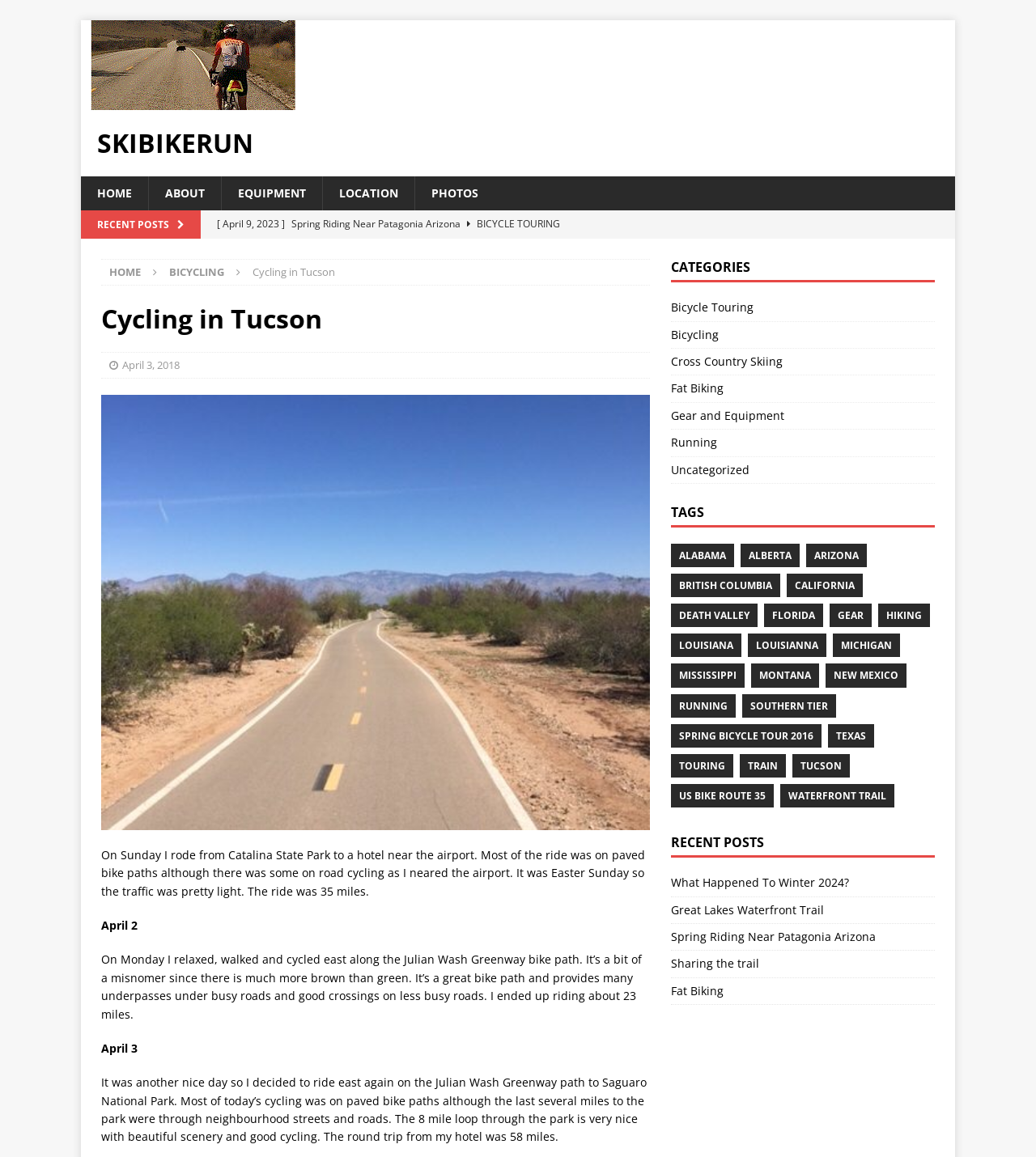What is the date of the first post on the page?
Look at the image and answer with only one word or phrase.

April 3, 2018